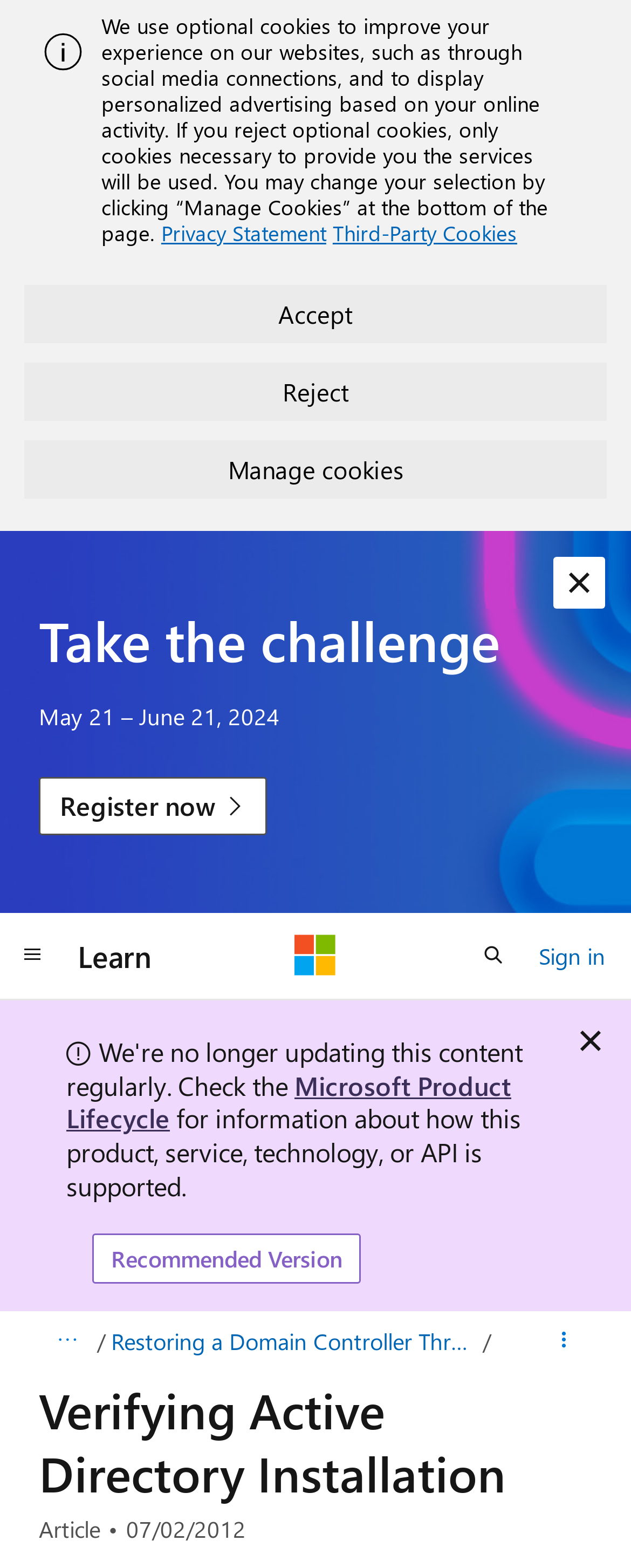Based on the image, provide a detailed and complete answer to the question: 
What is the date of the article review?

The article review date is displayed at the bottom of the webpage, and it indicates that the article was last reviewed on July 2, 2012. This information is useful for users who want to know when the article was last updated.